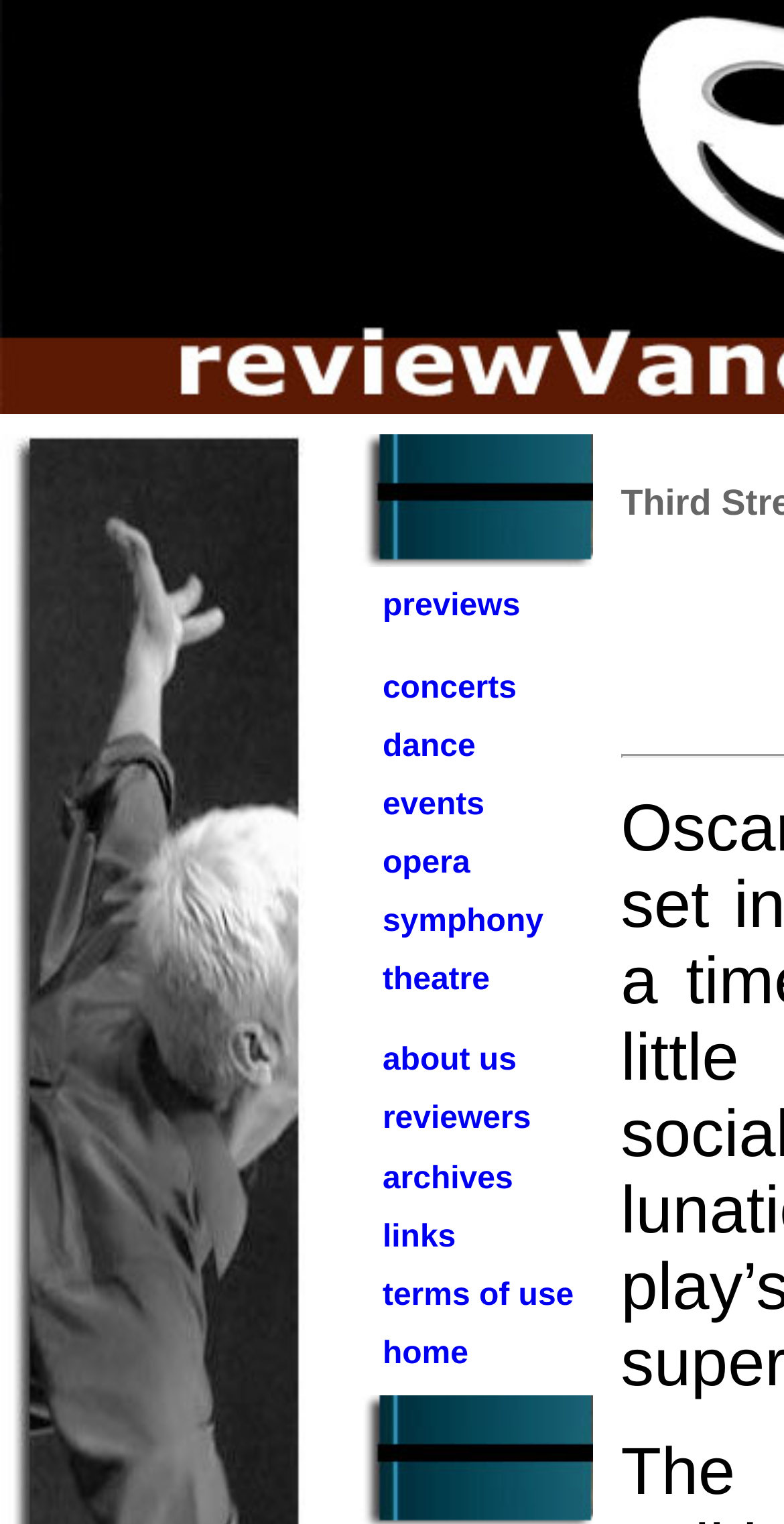Is there an image on the webpage?
Use the information from the image to give a detailed answer to the question.

I found an image element with bounding box coordinates [0.789, 0.272, 0.792, 0.273] which indicates the presence of an image on the webpage.